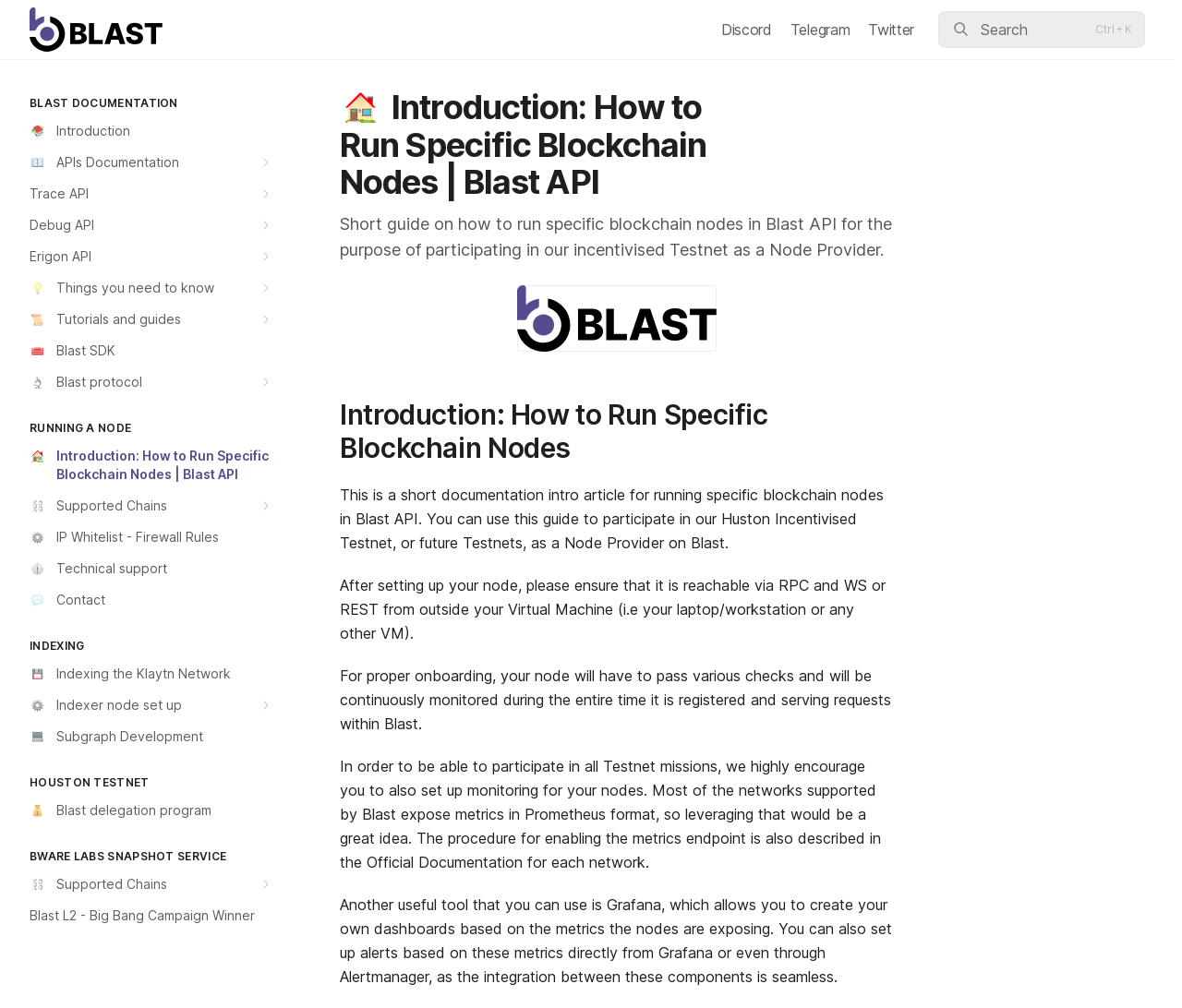What is the purpose of running specific blockchain nodes in Blast API?
Please respond to the question with a detailed and well-explained answer.

According to the webpage, running specific blockchain nodes in Blast API is for the purpose of participating in our incentivised Testnet as a Node Provider. This is stated in the introduction section of the webpage.